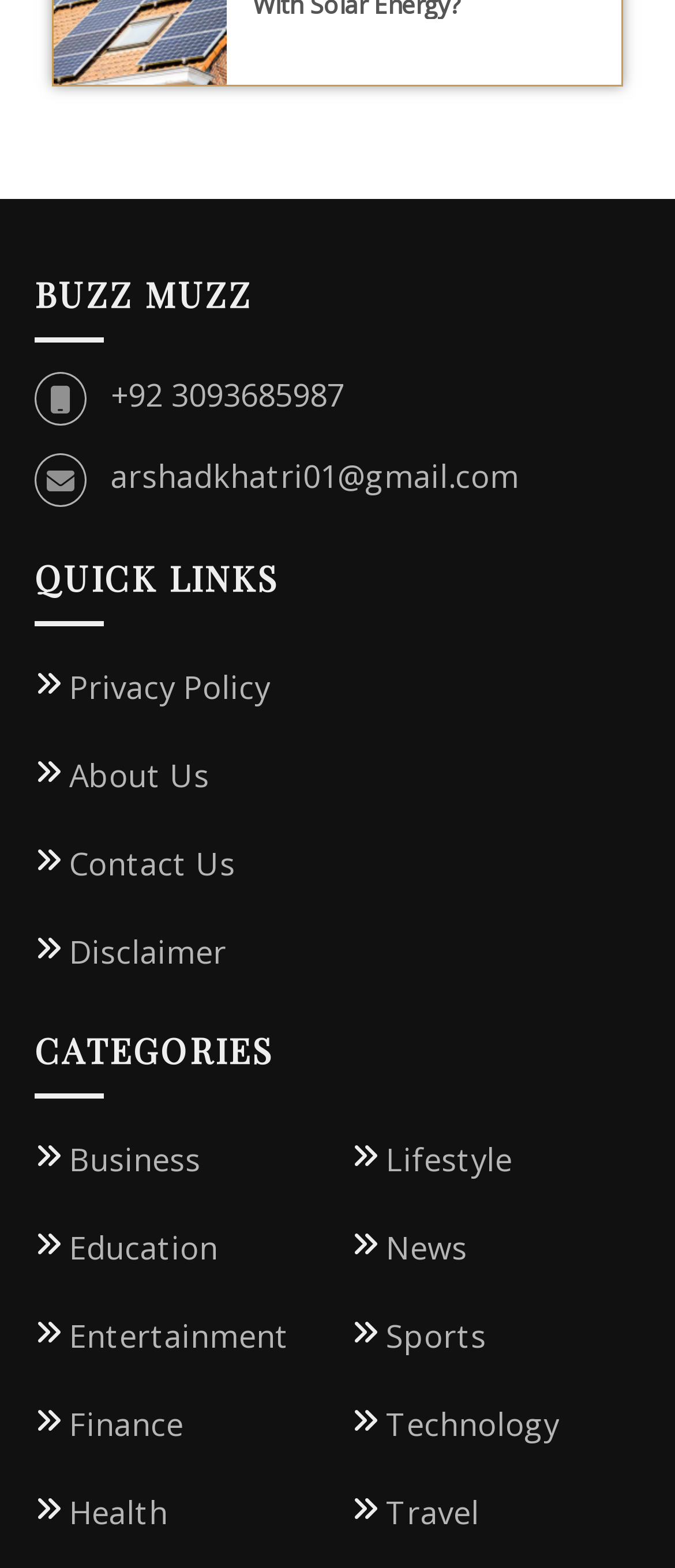Identify the bounding box coordinates for the UI element that matches this description: "Contact Us".

[0.103, 0.524, 0.349, 0.564]